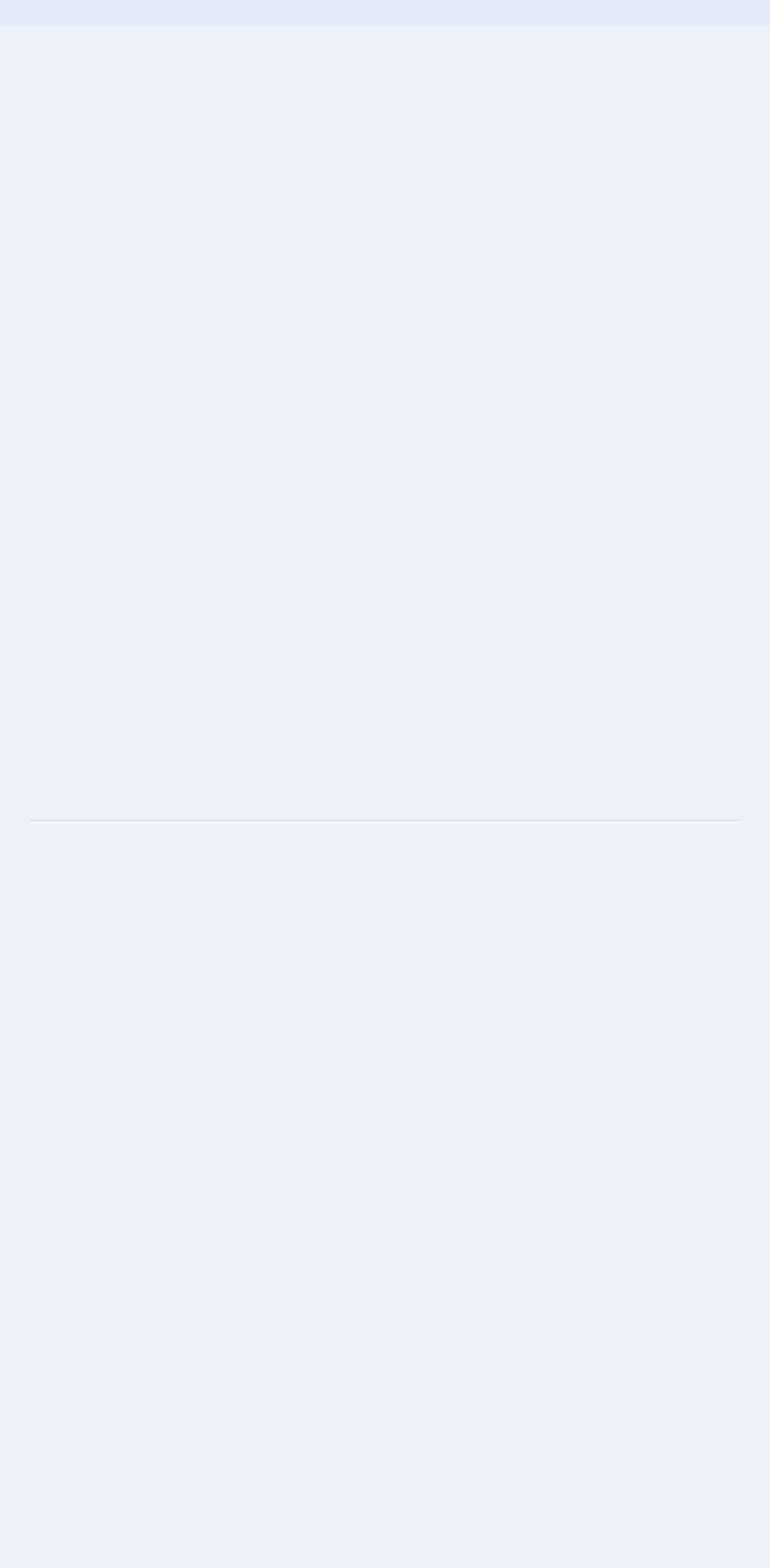Please respond to the question with a concise word or phrase:
How many services are listed?

9